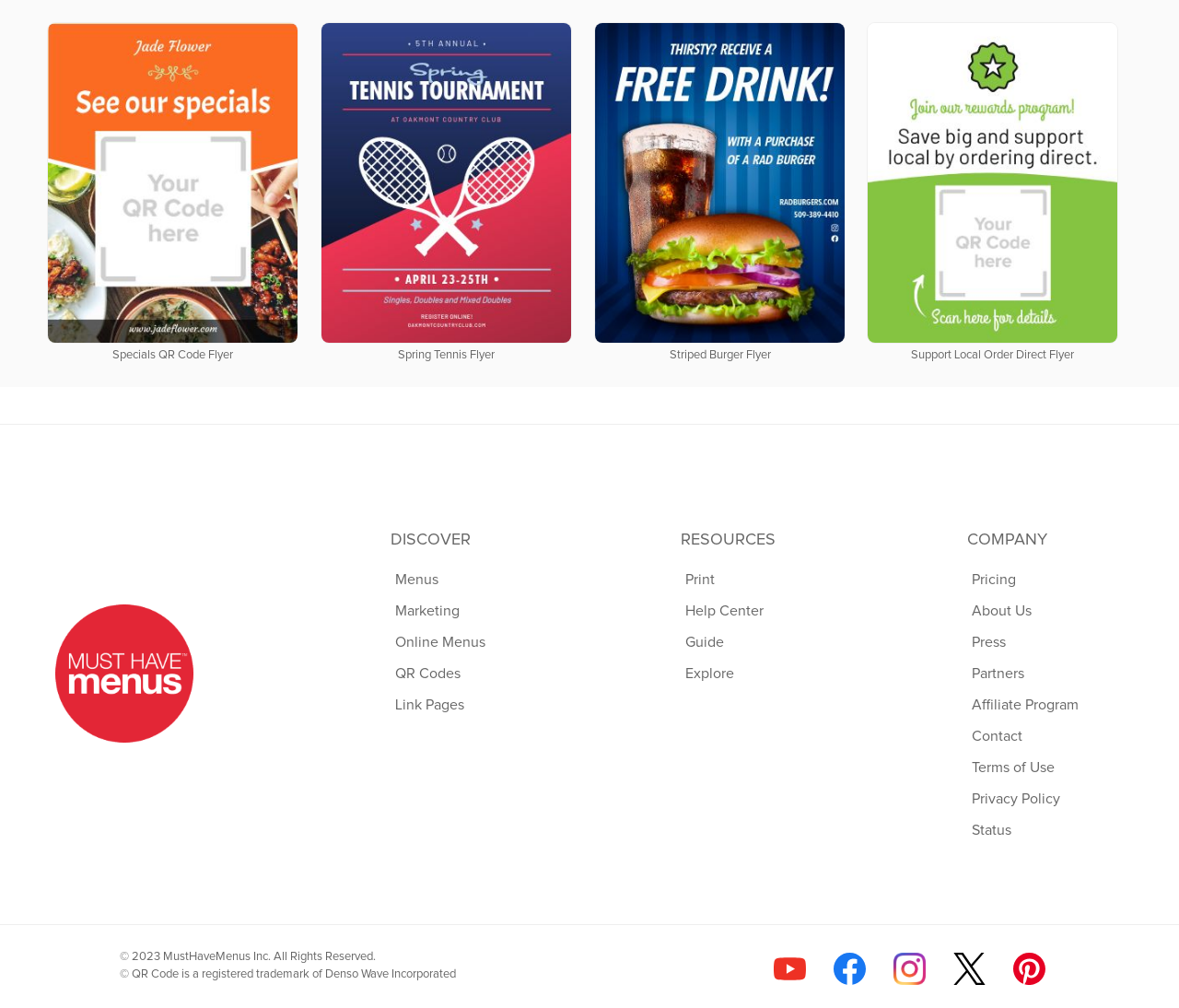Pinpoint the bounding box coordinates of the clickable area needed to execute the instruction: "Contact Us". The coordinates should be specified as four float numbers between 0 and 1, i.e., [left, top, right, bottom].

[0.82, 0.742, 0.919, 0.773]